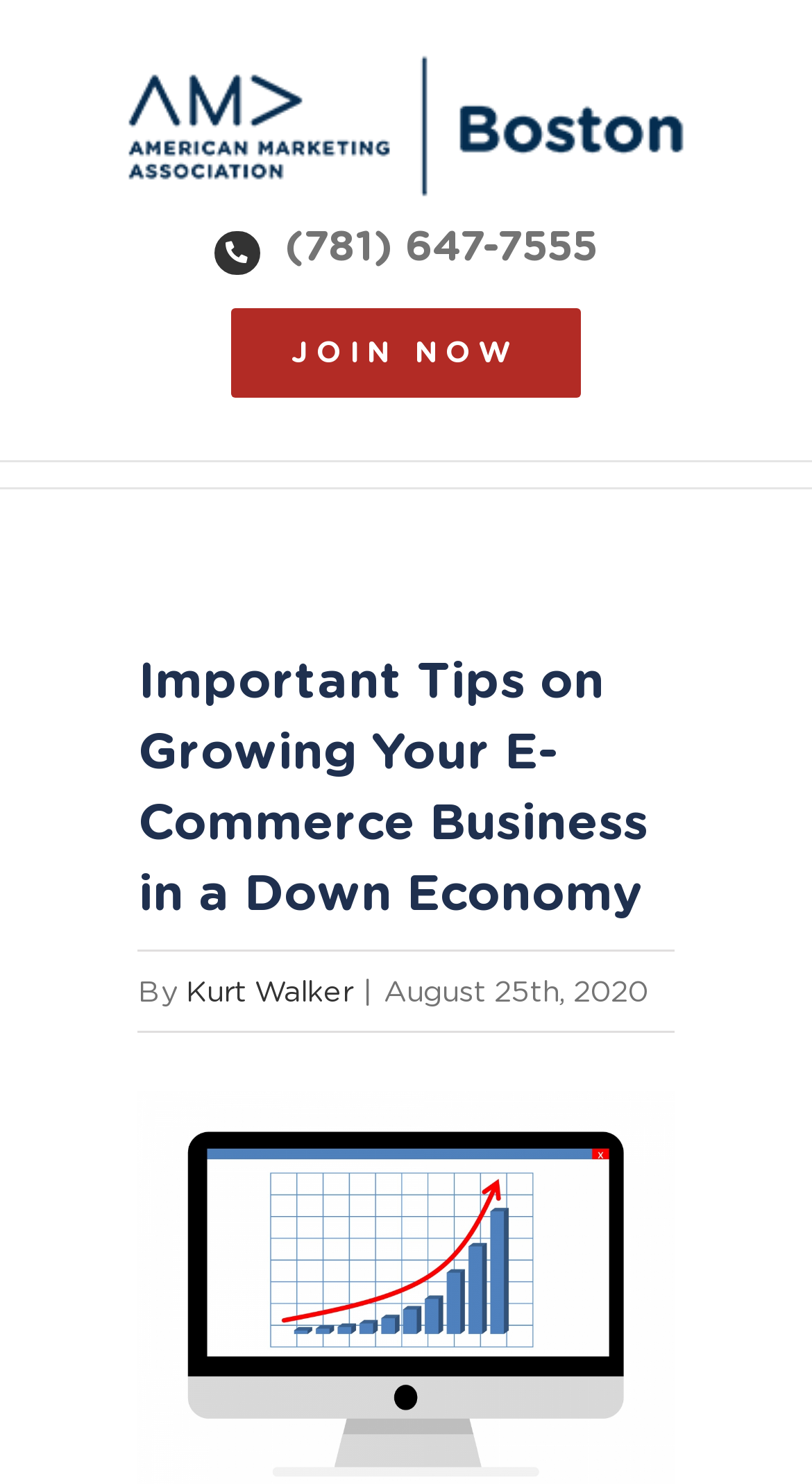What is the phone number on the webpage?
Could you please answer the question thoroughly and with as much detail as possible?

I found the phone number by looking at the link element with the text '(781) 647-7555' which is located below the AMA Boston logo.